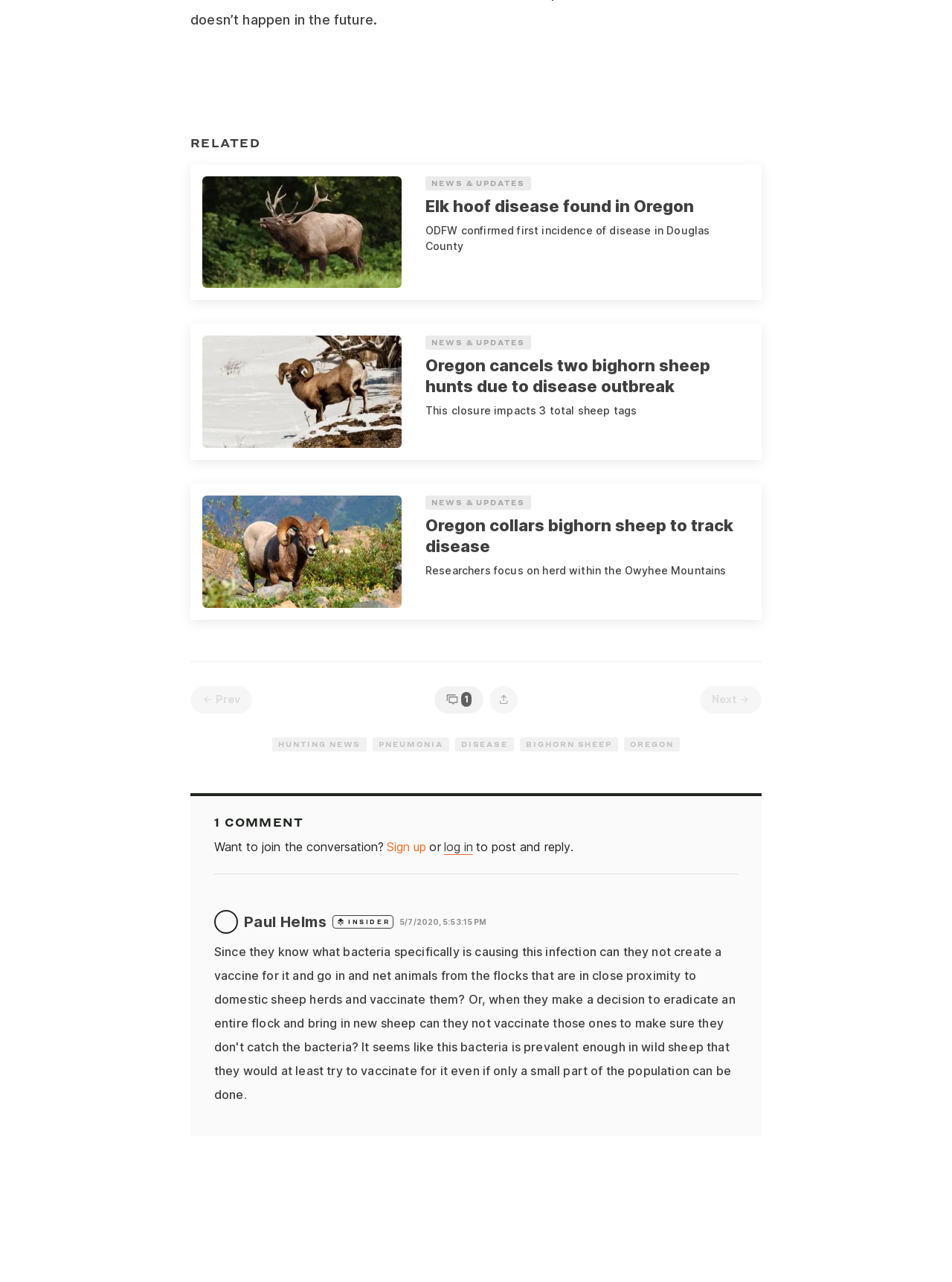Determine the bounding box coordinates of the clickable element necessary to fulfill the instruction: "Click on the 'prev' button". Provide the coordinates as four float numbers within the 0 to 1 range, i.e., [left, top, right, bottom].

[0.2, 0.535, 0.265, 0.557]